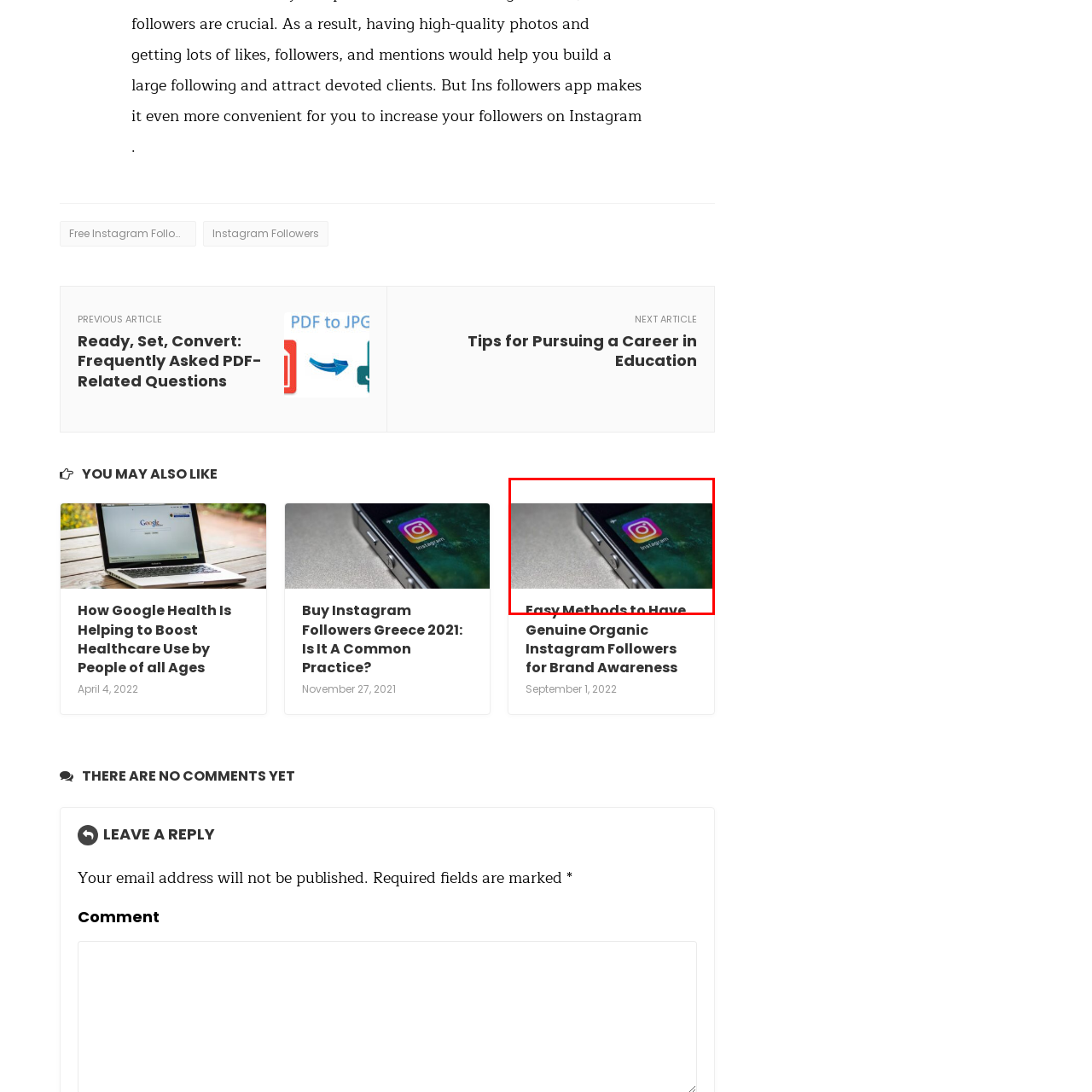Study the image enclosed in red and provide a single-word or short-phrase answer: What is the focus of the article?

Increasing Instagram followers